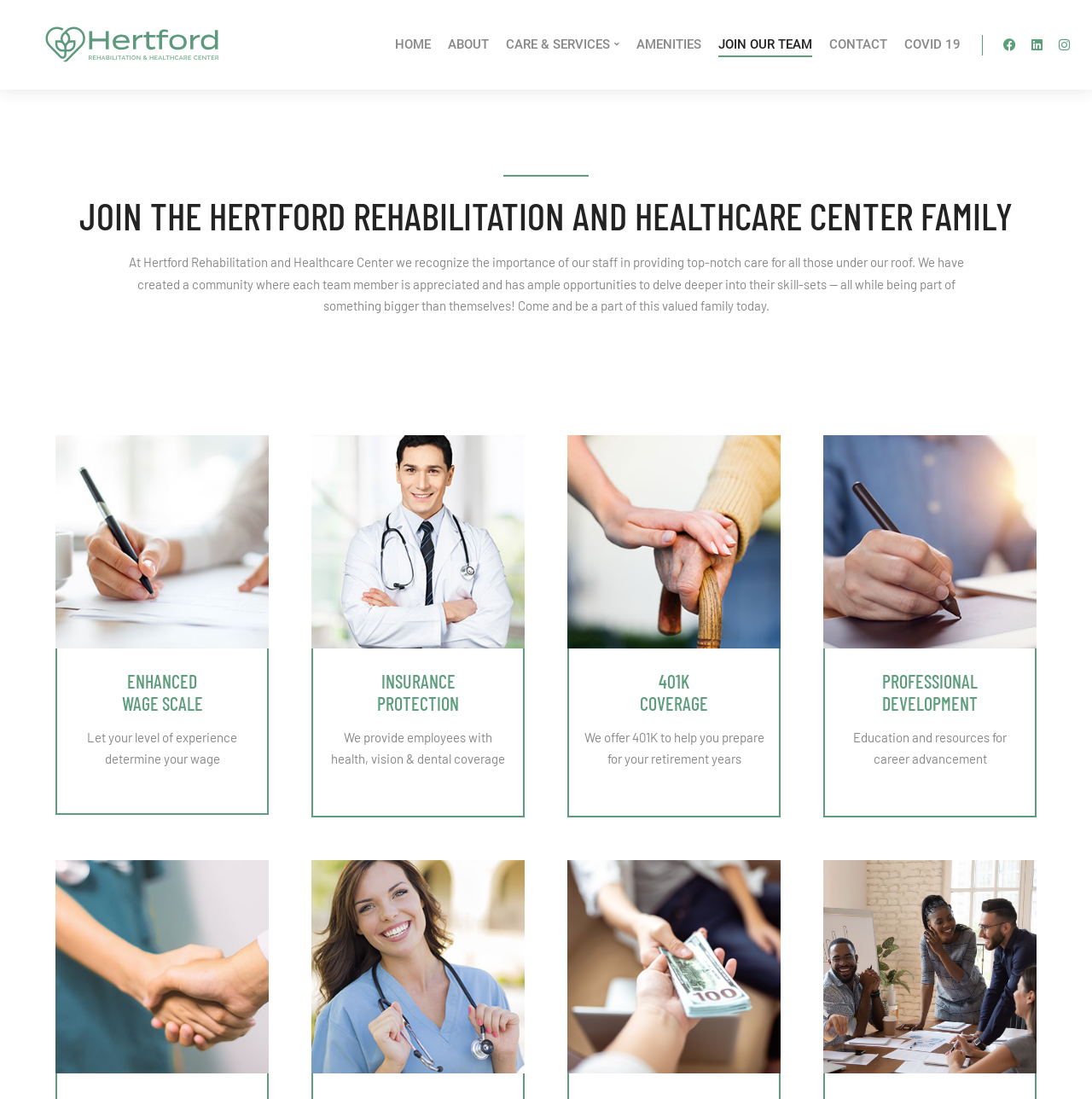Find the bounding box coordinates of the clickable area that will achieve the following instruction: "View the Hertford Rehabilitation and Healthcare Center's Facebook page".

[0.916, 0.031, 0.934, 0.05]